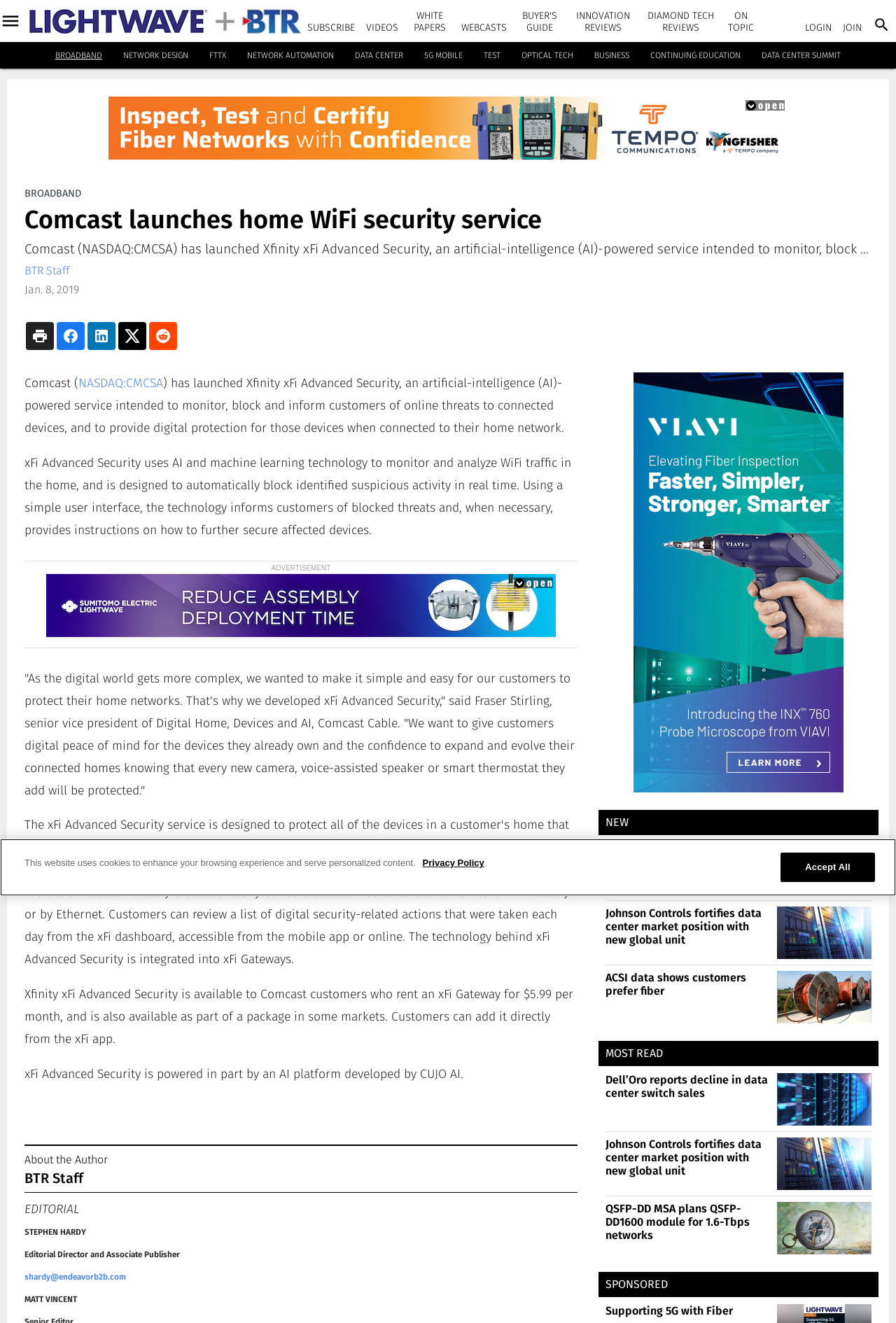Create a detailed narrative of the webpage’s visual and textual elements.

The webpage is about Comcast launching Xfinity xFi Advanced Security, an artificial-intelligence-powered service to monitor, block, and inform customers of online threats to connected devices. 

At the top of the page, there is a logo and a navigation menu with links to various topics, including broadband, network design, and 5G mobile. Below the navigation menu, there are links to subscribe, videos, white papers, and other resources. 

On the left side of the page, there is a section with links to topics, including broadband, network automation, and data center. Below this section, there are links to user tools, such as subscribe, advertise, and about us.

The main content of the page is an article about Comcast's new security service. The article is divided into several paragraphs, with headings and static text describing the service and its features. There are also quotes from Fraser Stirling, senior vice president of Digital Home, Devices and AI, Comcast Cable.

Throughout the page, there are several advertisements and iframes, including a large advertisement at the top of the page and smaller ones scattered throughout the content. At the bottom of the page, there is a section about the author and editorial information.

Overall, the page is densely packed with links, advertisements, and content, but the main focus is on the article about Comcast's new security service.